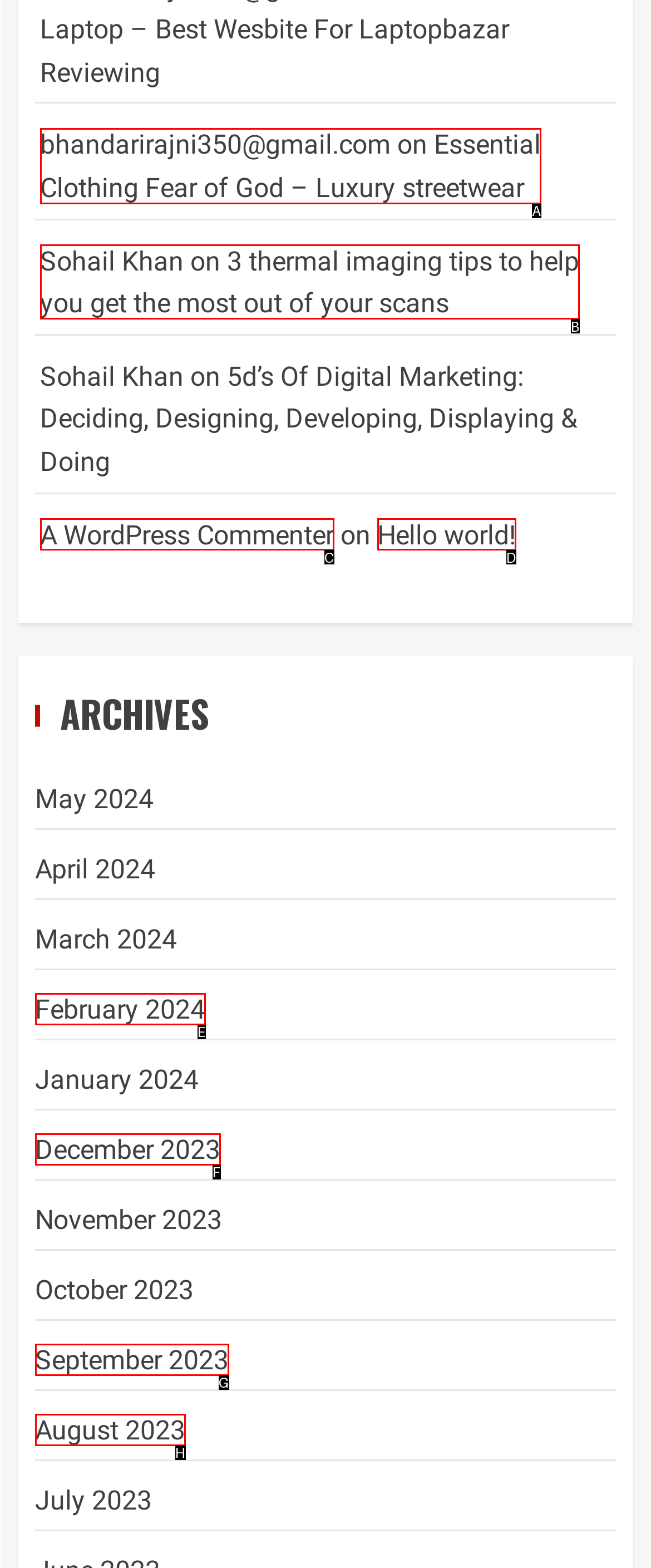Select the appropriate HTML element to click for the following task: Read about Essential Clothing Fear of God – Luxury streetwear
Answer with the letter of the selected option from the given choices directly.

A